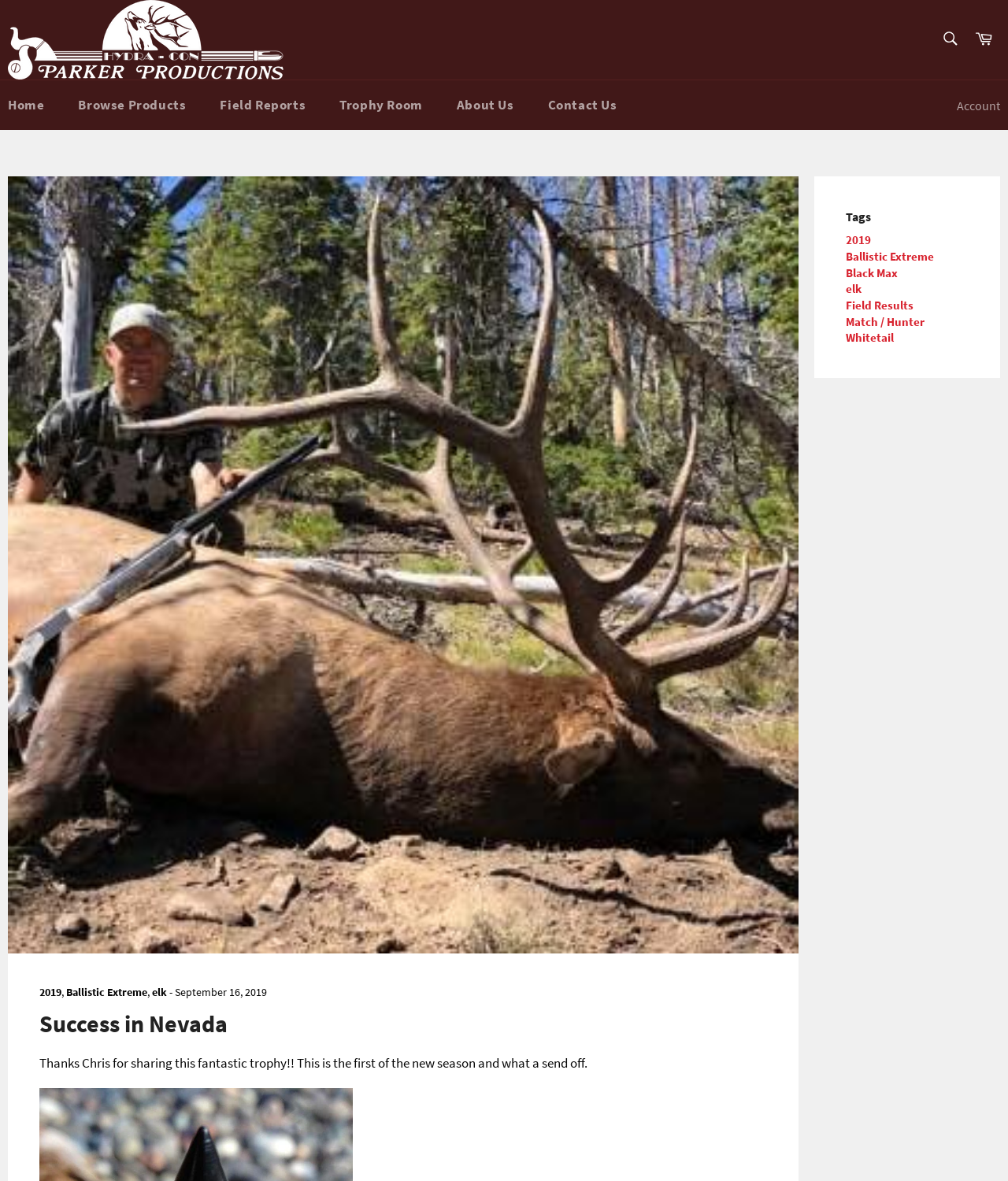What is the name of the company?
Identify the answer in the screenshot and reply with a single word or phrase.

Parker Productions Inc